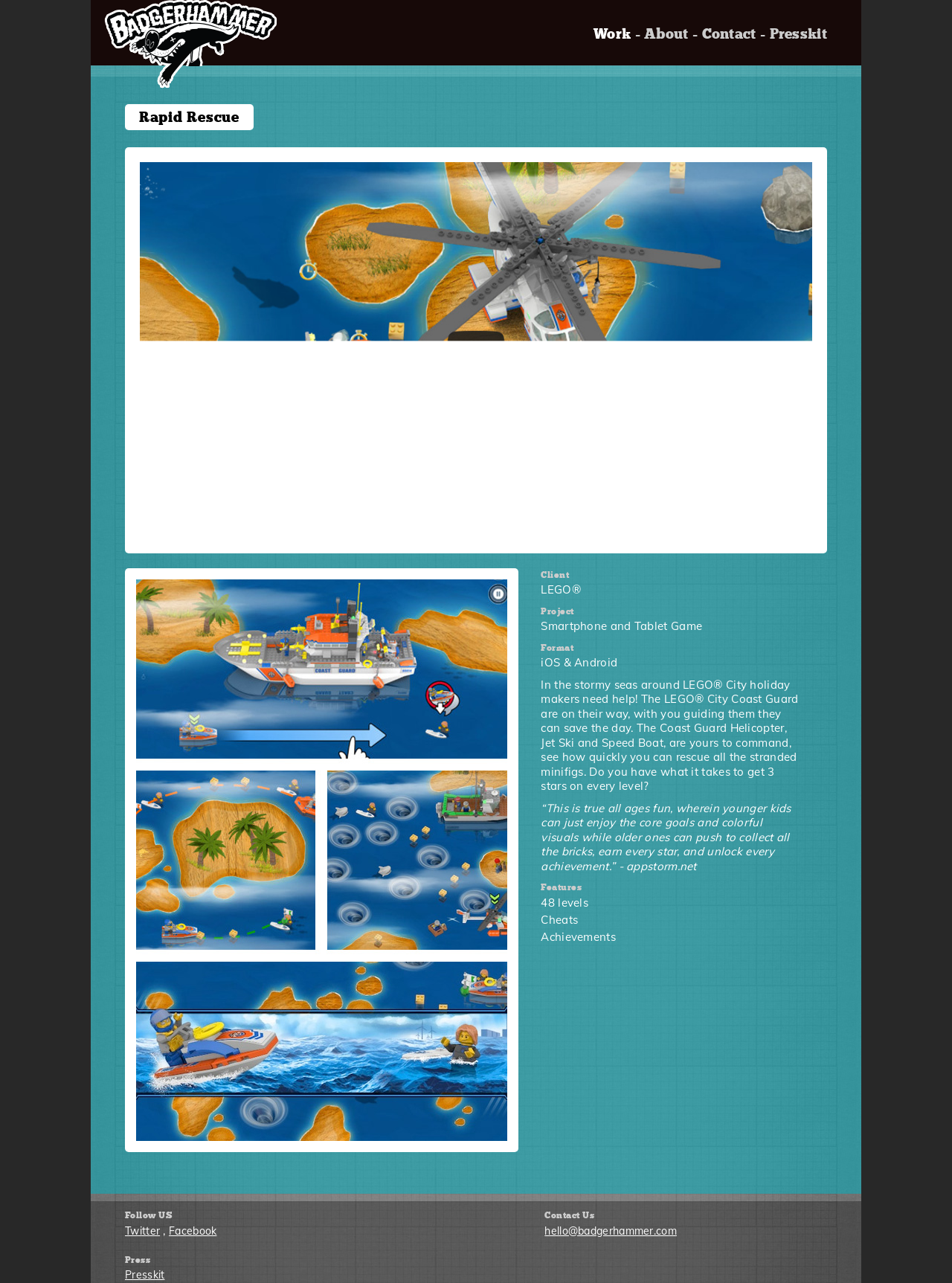How many levels are there in the game?
Please provide a single word or phrase as your answer based on the screenshot.

48